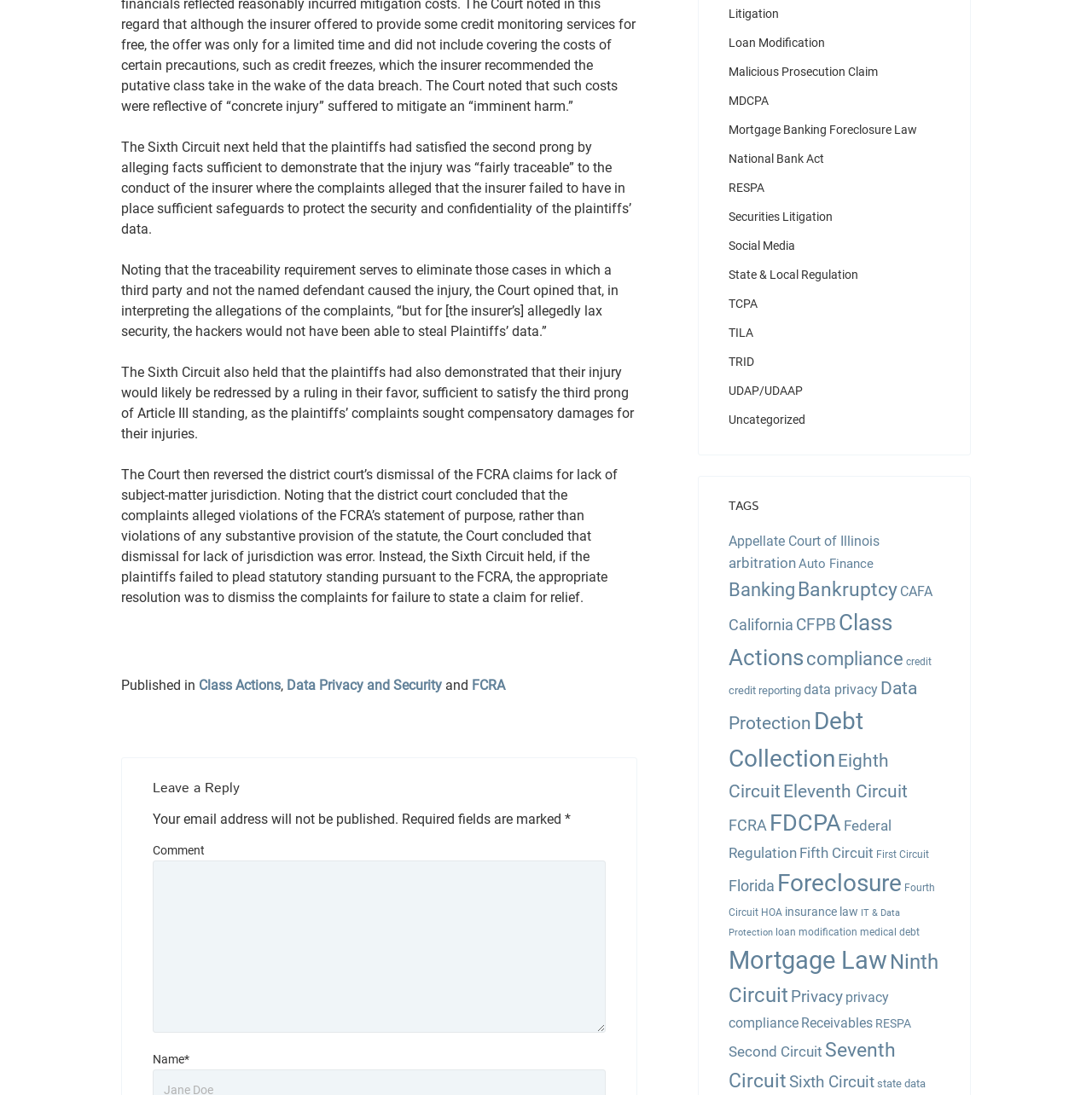Please indicate the bounding box coordinates of the element's region to be clicked to achieve the instruction: "Click on 'Class Actions'". Provide the coordinates as four float numbers between 0 and 1, i.e., [left, top, right, bottom].

[0.182, 0.618, 0.257, 0.633]